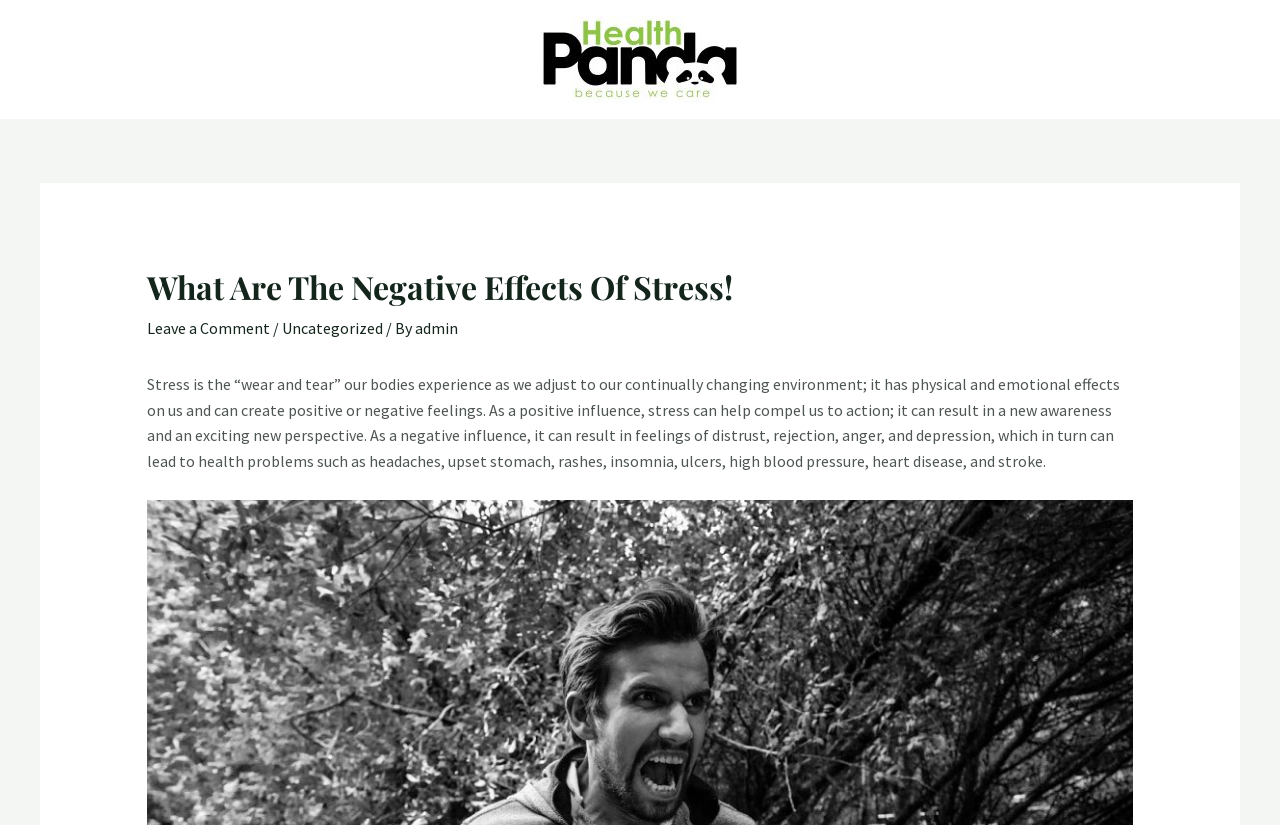Answer the following query with a single word or phrase:
What are some negative feelings caused by stress?

distrust, rejection, anger, depression